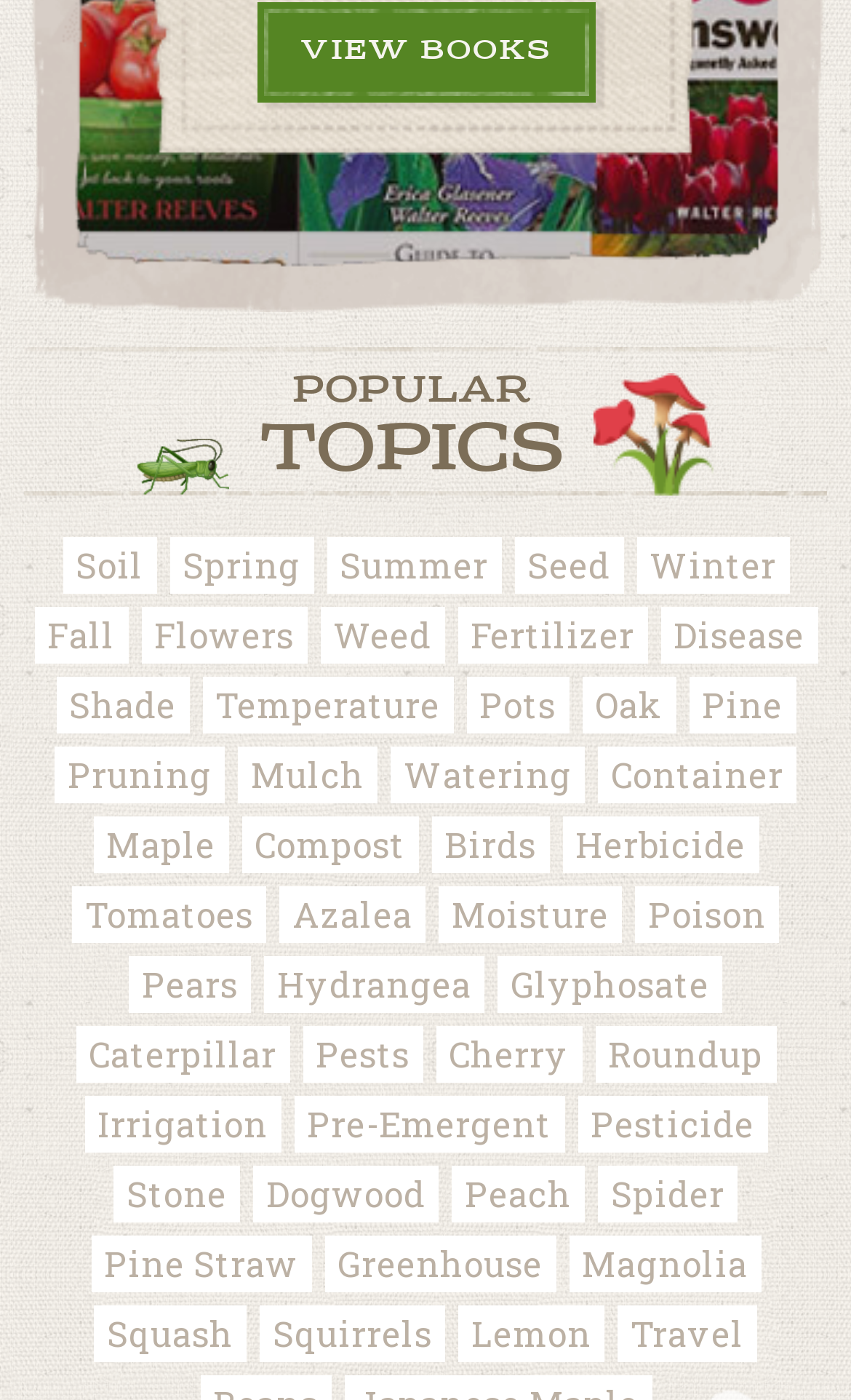Using the element description: "View books", determine the bounding box coordinates. The coordinates should be in the format [left, top, right, bottom], with values between 0 and 1.

[0.301, 0.002, 0.699, 0.073]